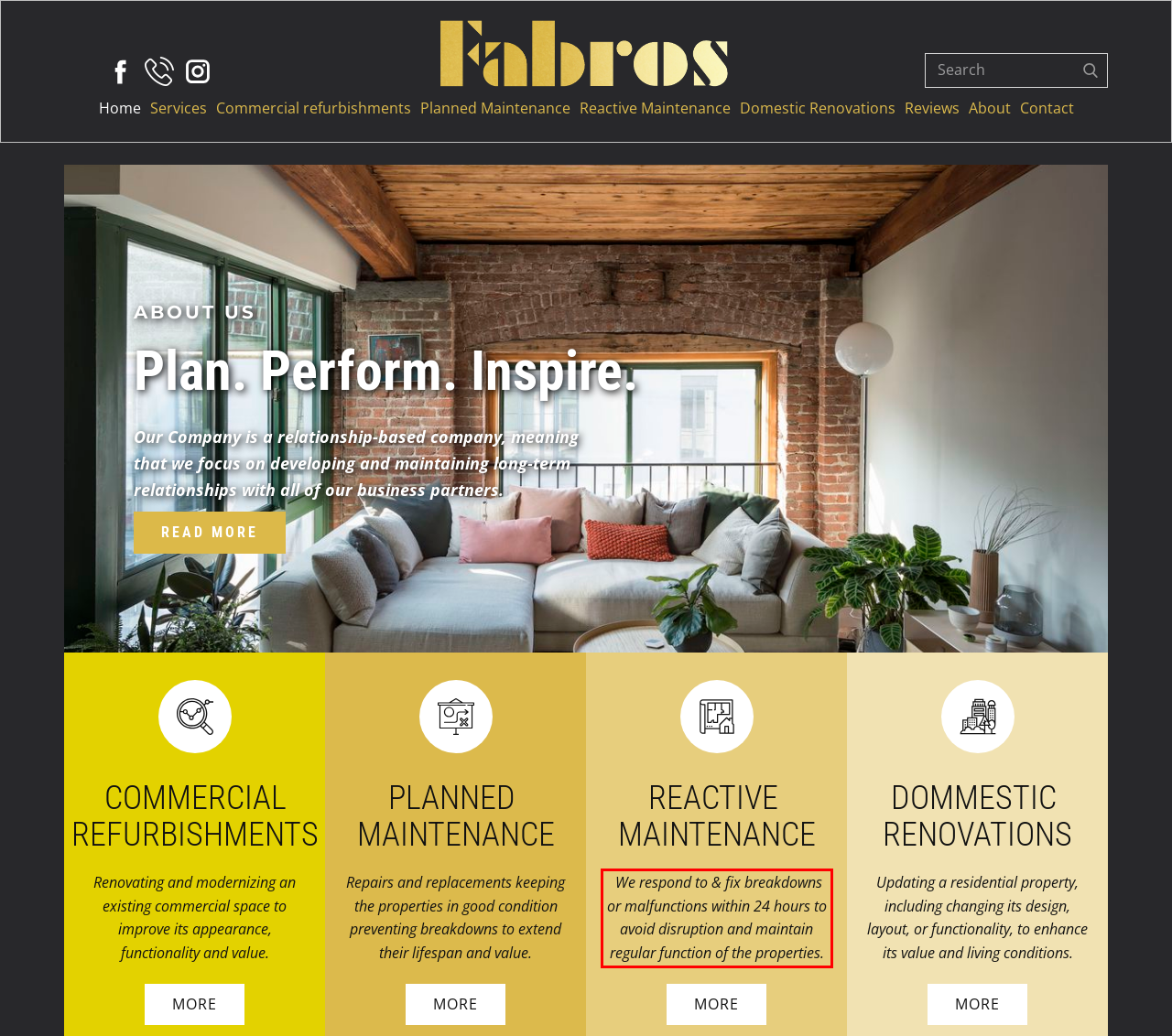You are provided with a screenshot of a webpage containing a red bounding box. Please extract the text enclosed by this red bounding box.

We ​respond to & fix breakdowns or malfunctions within 24 hours to avoid disruption and maintain regular function of the properties.